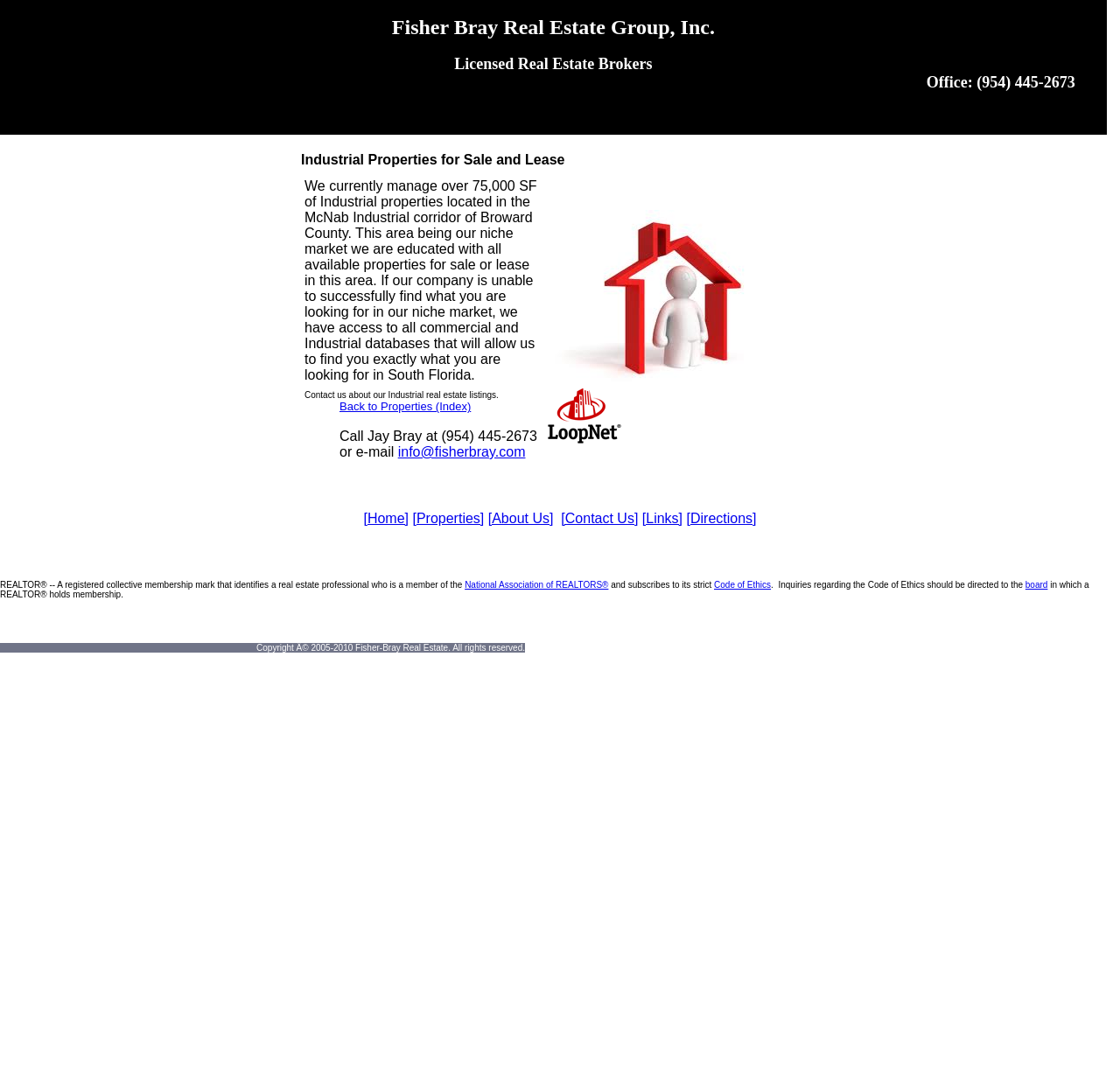Answer the question using only a single word or phrase: 
What is the contact phone number?

(954) 445-2673